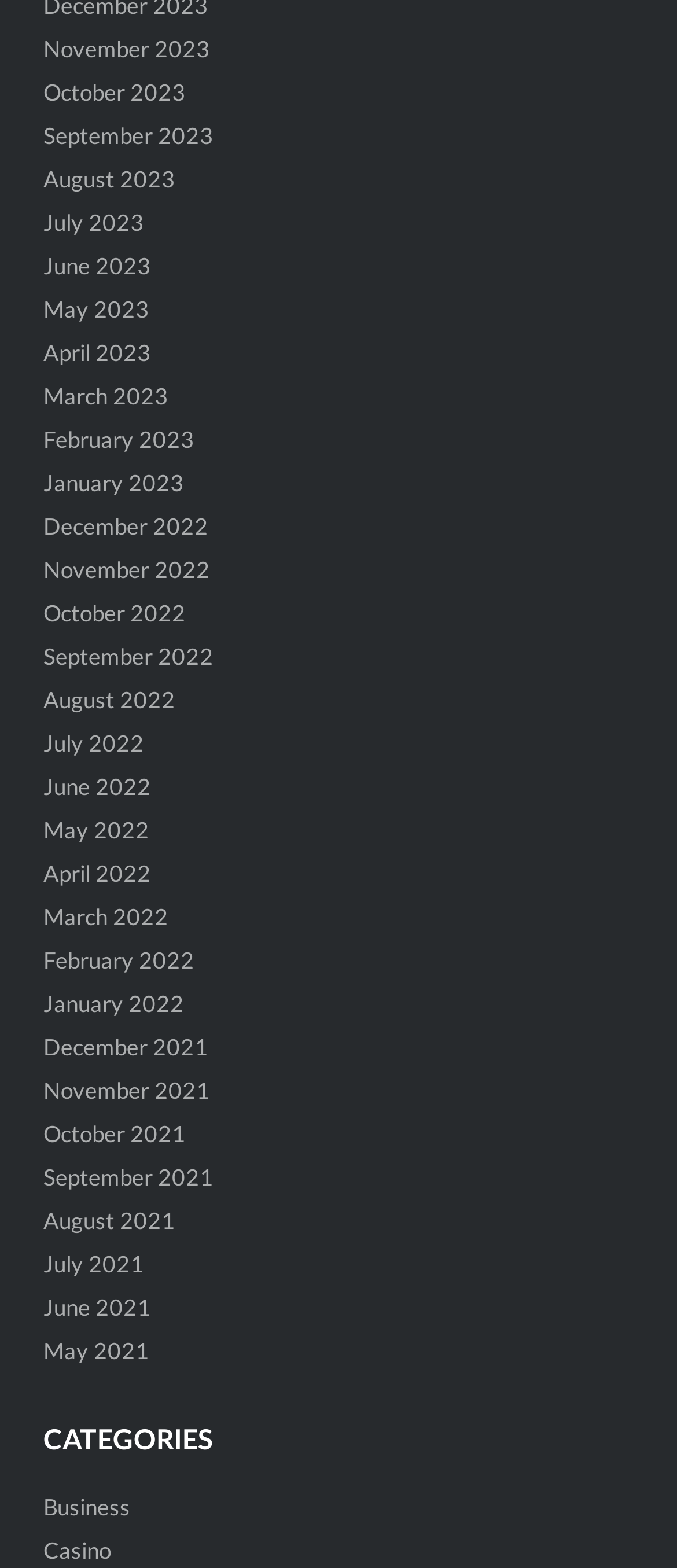Provide the bounding box coordinates for the area that should be clicked to complete the instruction: "Visit September 2022".

[0.064, 0.41, 0.315, 0.428]